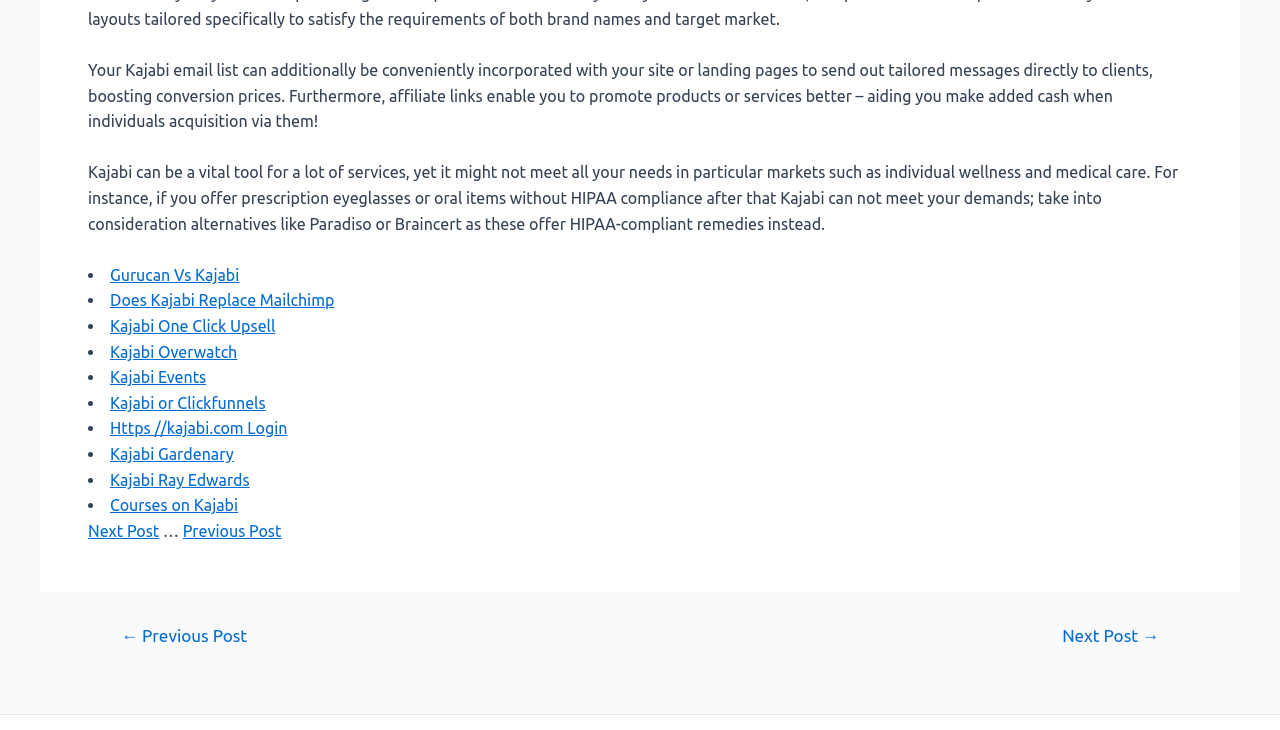Can you look at the image and give a comprehensive answer to the question:
What is the limitation of Kajabi?

According to the text, Kajabi may not meet all the needs of certain services, such as individual wellness and medical care, because it is not HIPAA compliant.